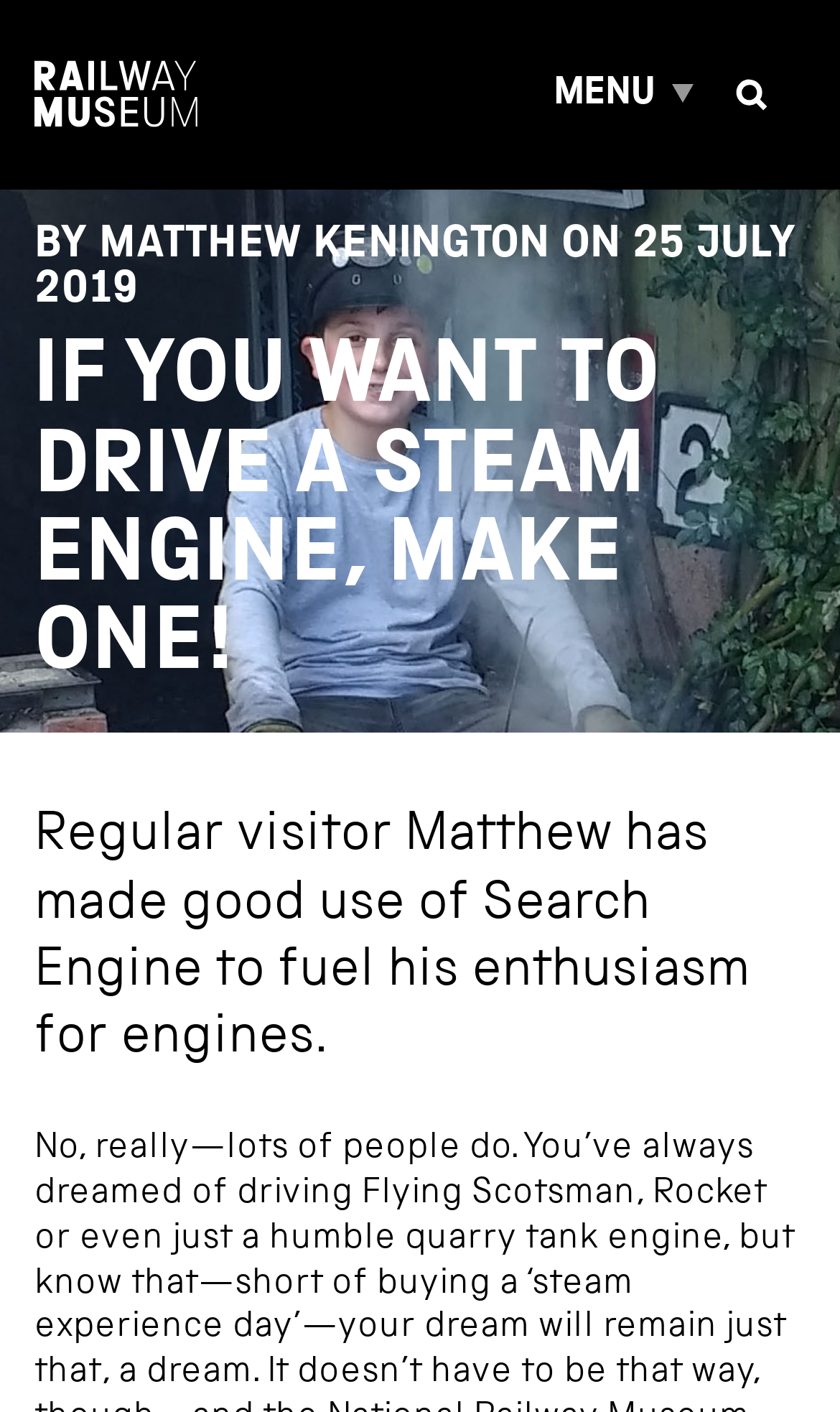What is the author of the article?
Based on the screenshot, provide a one-word or short-phrase response.

Matthew Kenington